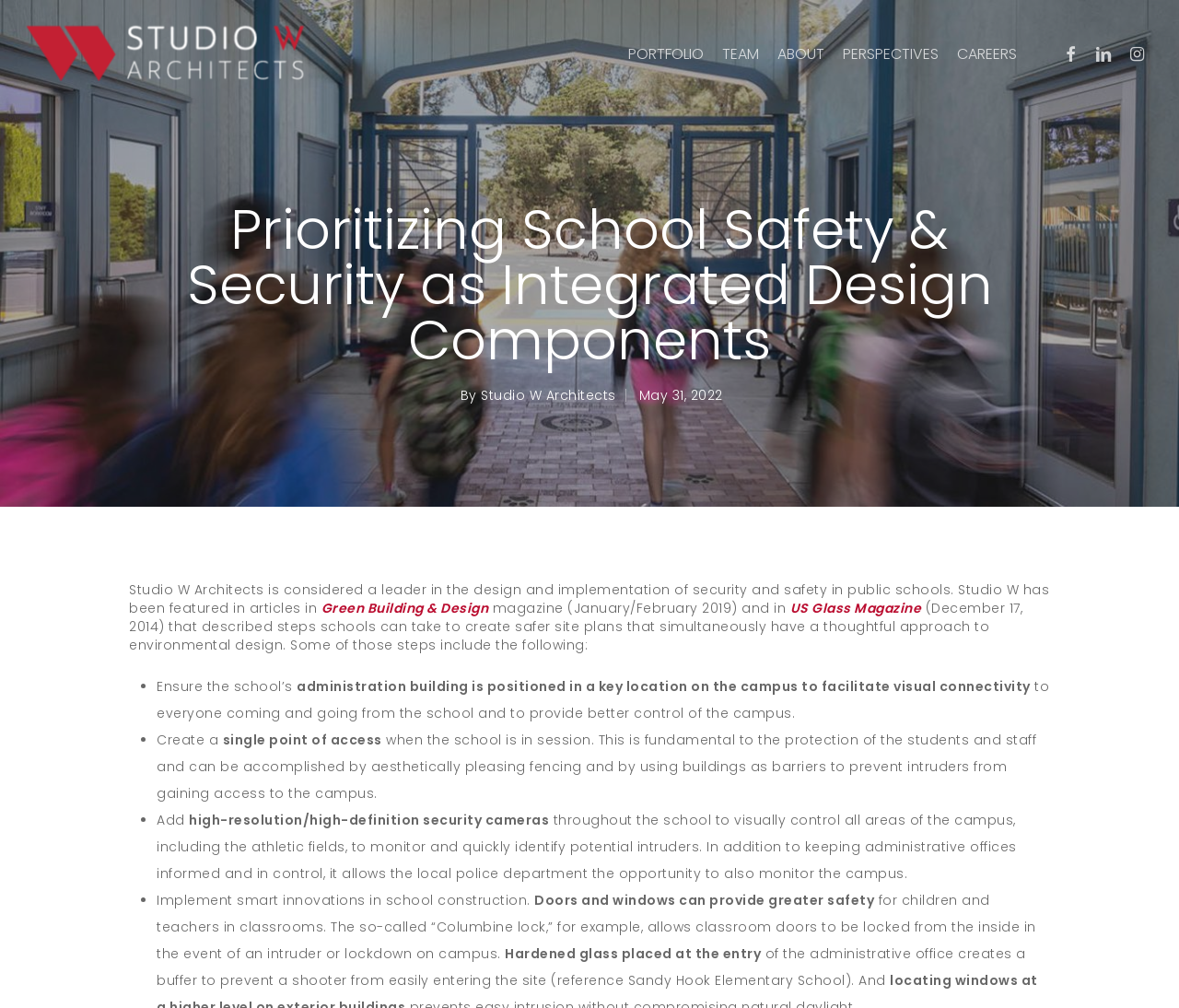Please identify the bounding box coordinates of the element I should click to complete this instruction: 'Click on the 'PORTFOLIO' link'. The coordinates should be given as four float numbers between 0 and 1, like this: [left, top, right, bottom].

[0.525, 0.046, 0.605, 0.06]